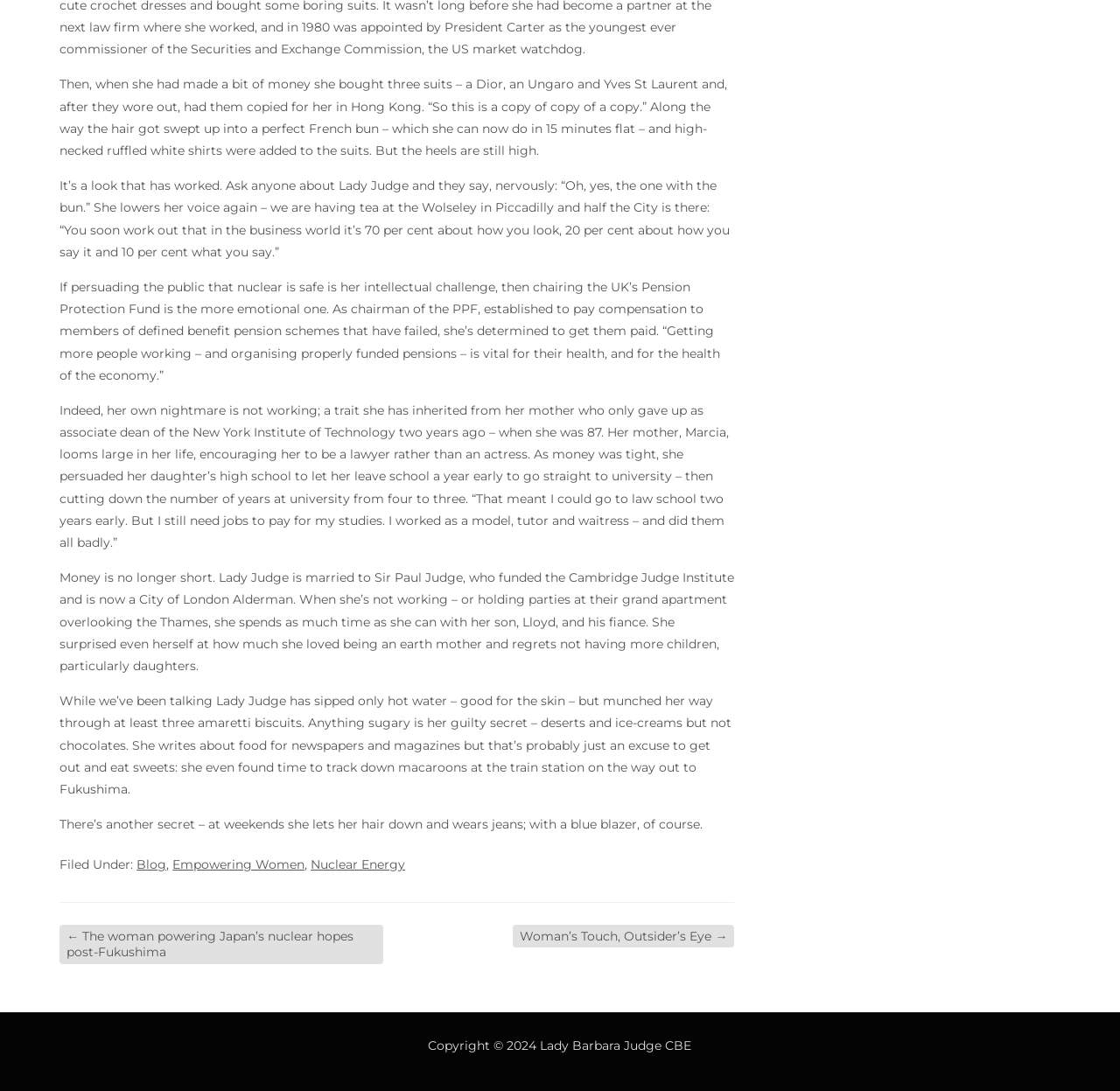What is Lady Judge's husband's occupation?
Using the image provided, answer with just one word or phrase.

City of London Alderman